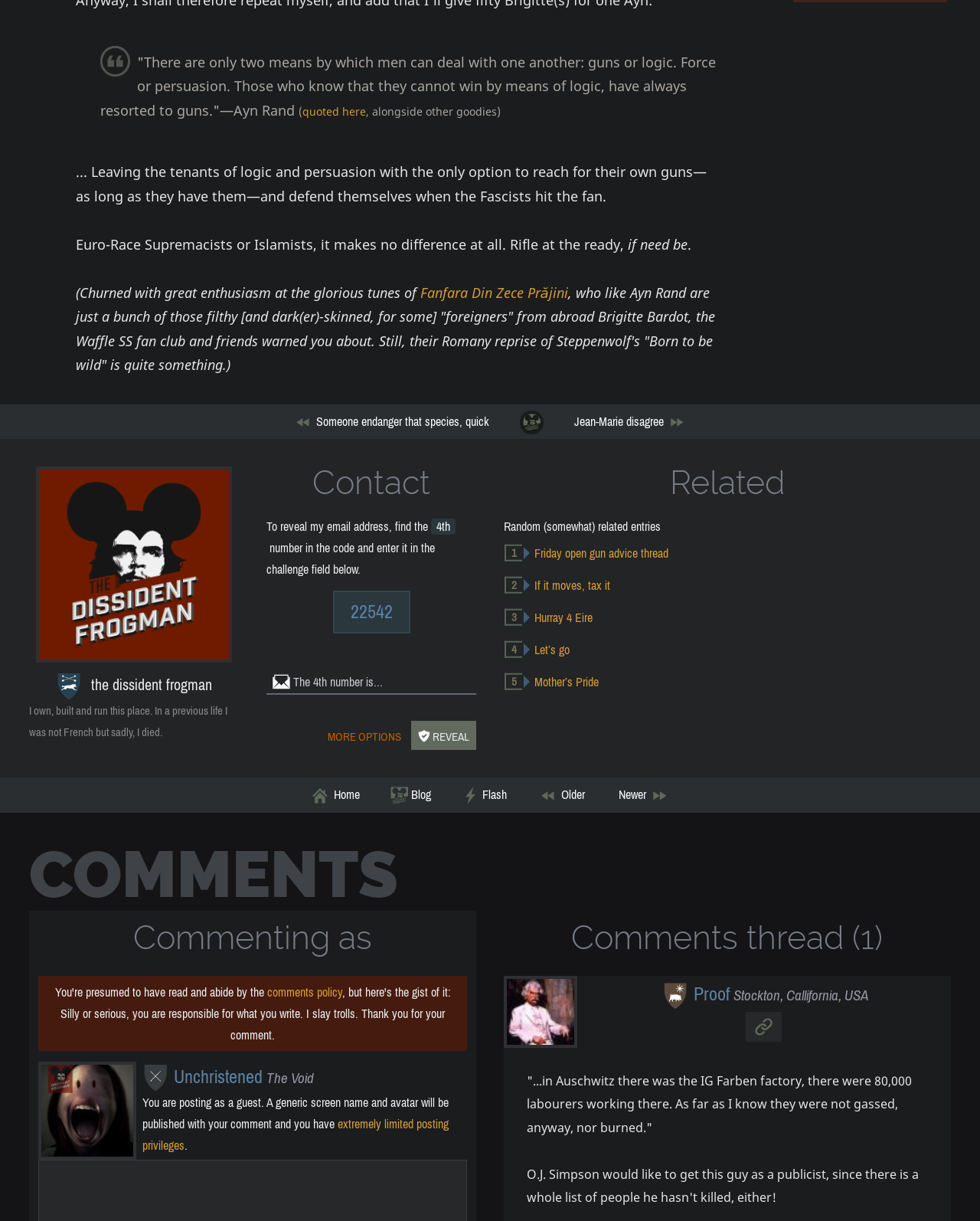What is the name of the commenter?
Refer to the image and provide a one-word or short phrase answer.

Proof Stockton